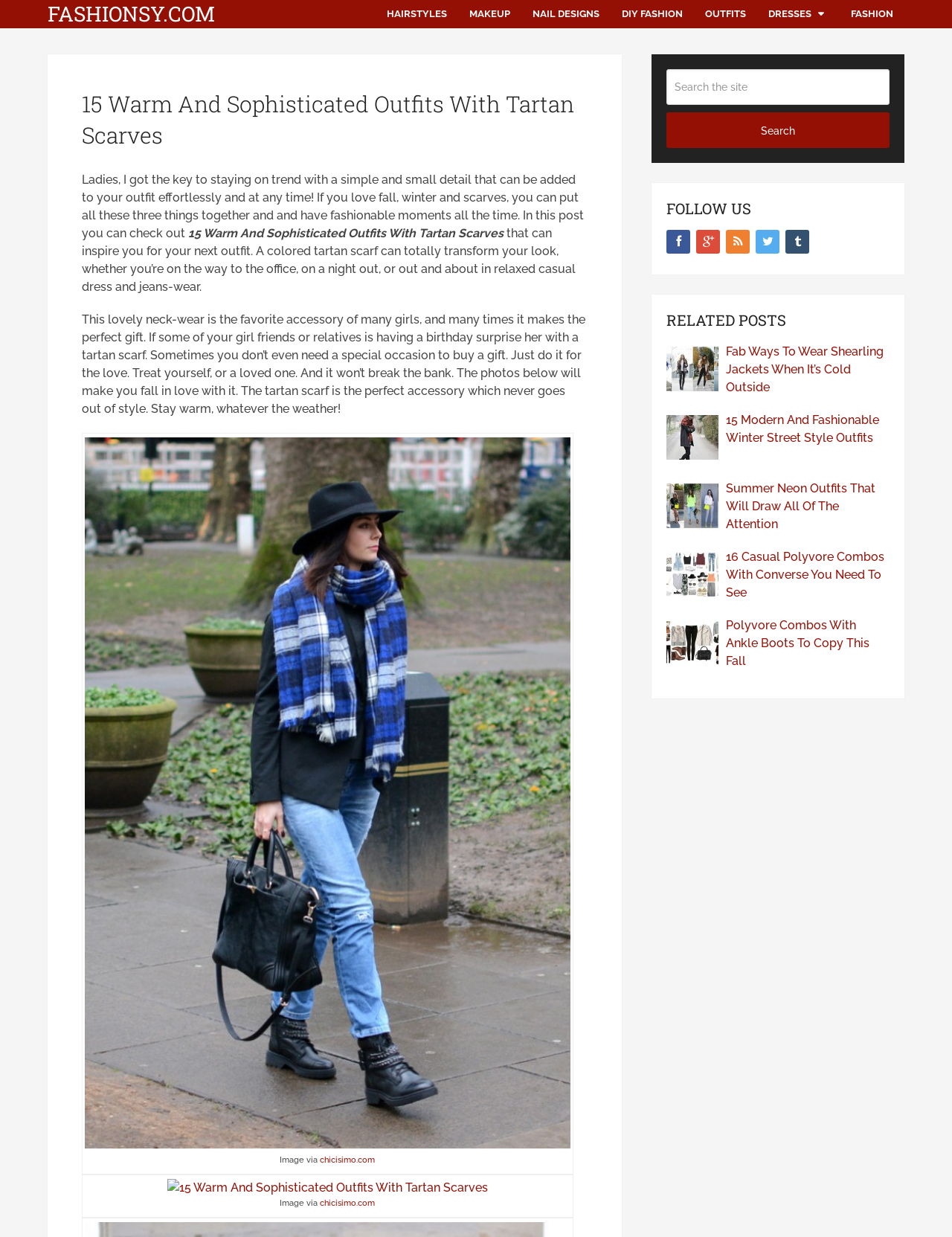Based on the element description "Nail Designs", predict the bounding box coordinates of the UI element.

[0.548, 0.0, 0.641, 0.023]